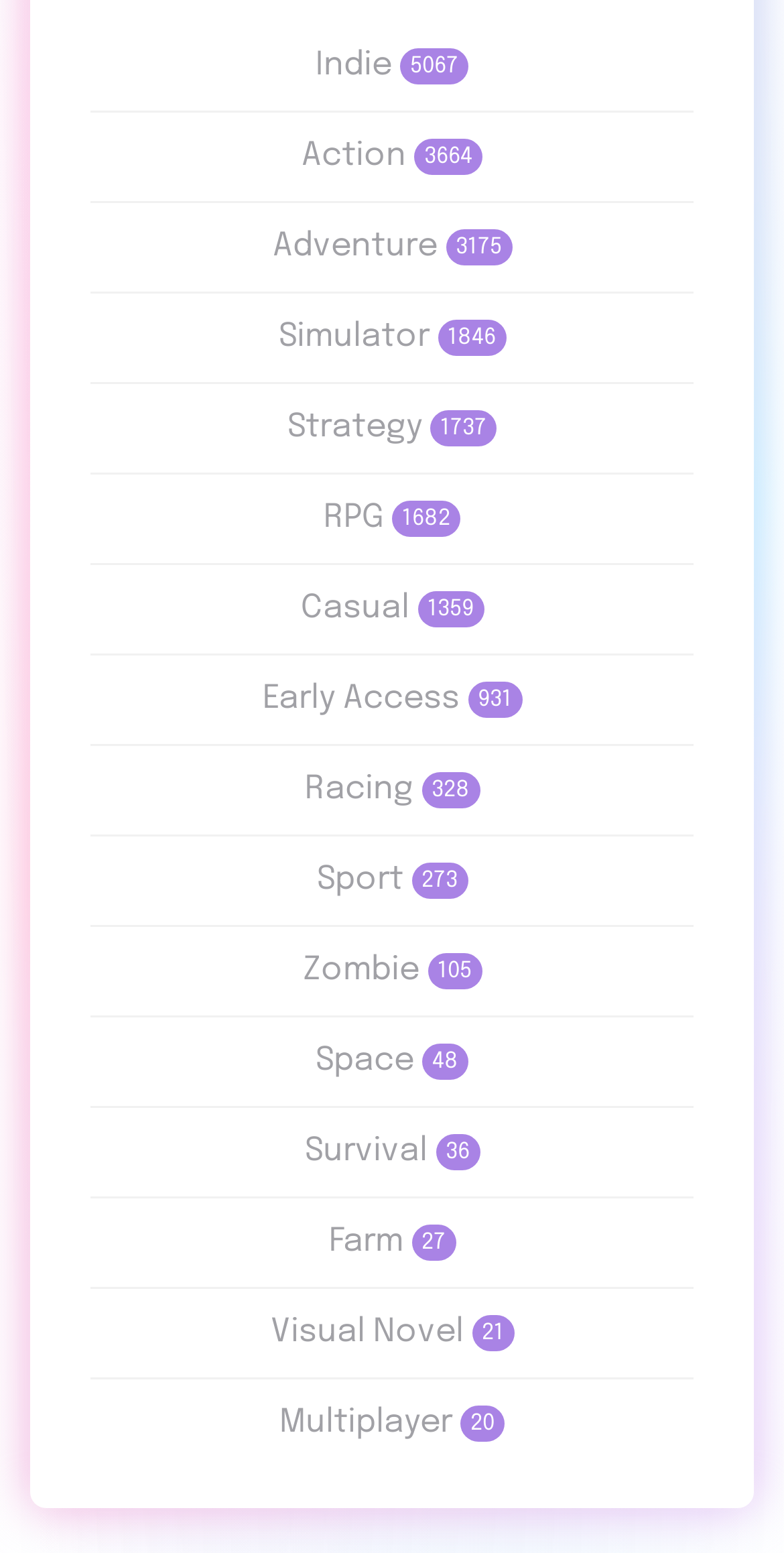How many links are there on the webpage?
Answer the question with a single word or phrase derived from the image.

18